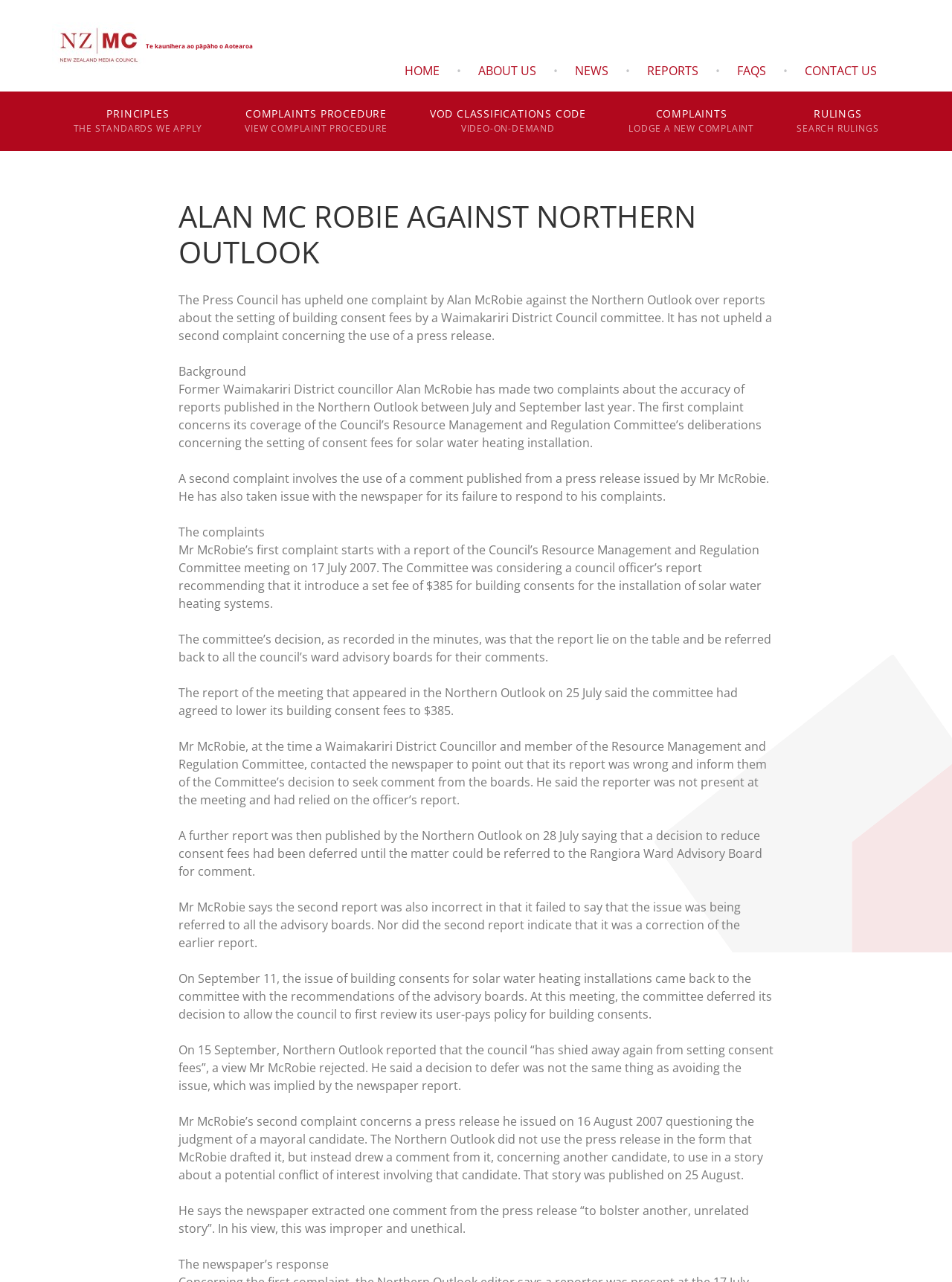What is the name of the newspaper mentioned?
By examining the image, provide a one-word or phrase answer.

Northern Outlook